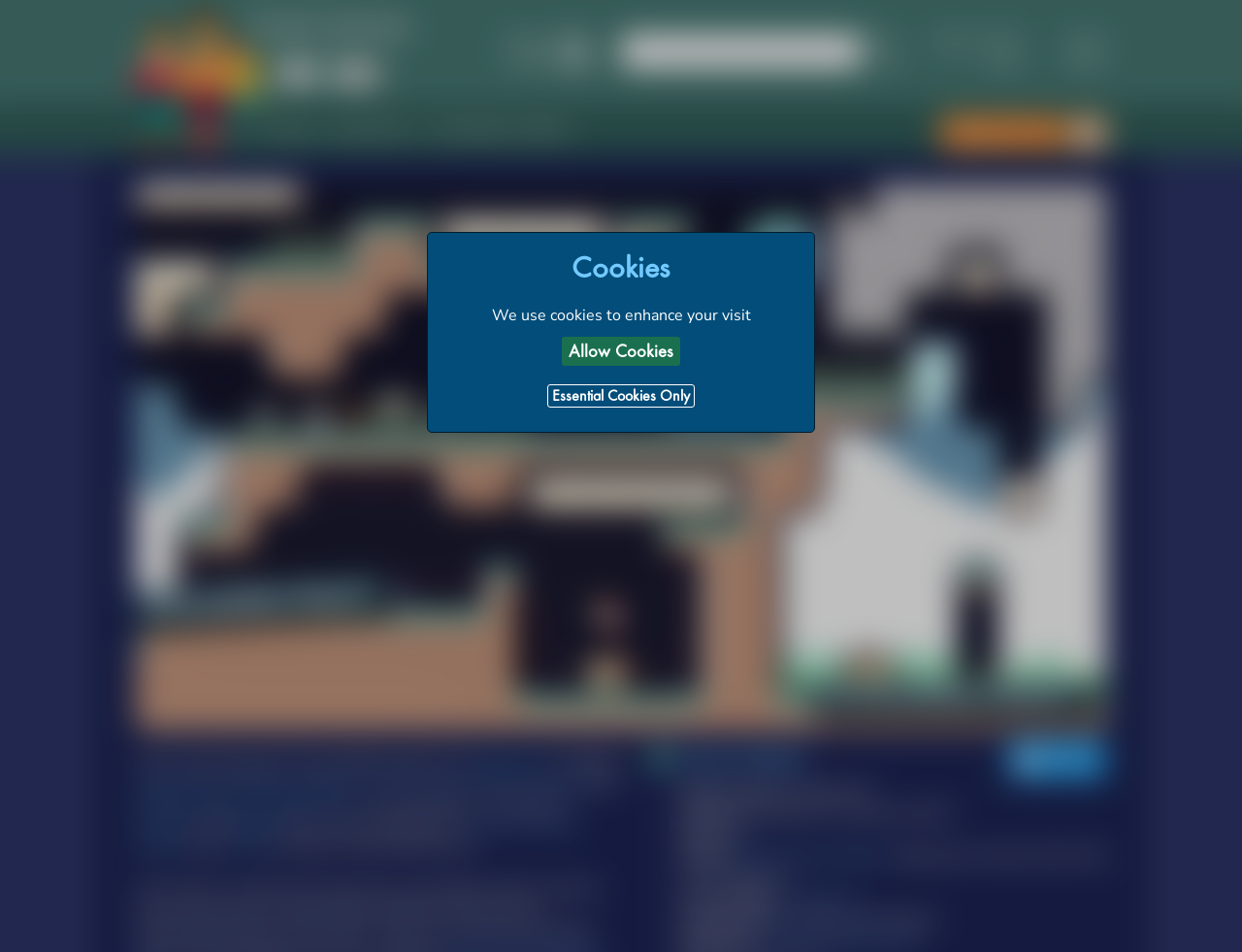Identify the bounding box for the UI element that is described as follows: "Resources and Books".

None